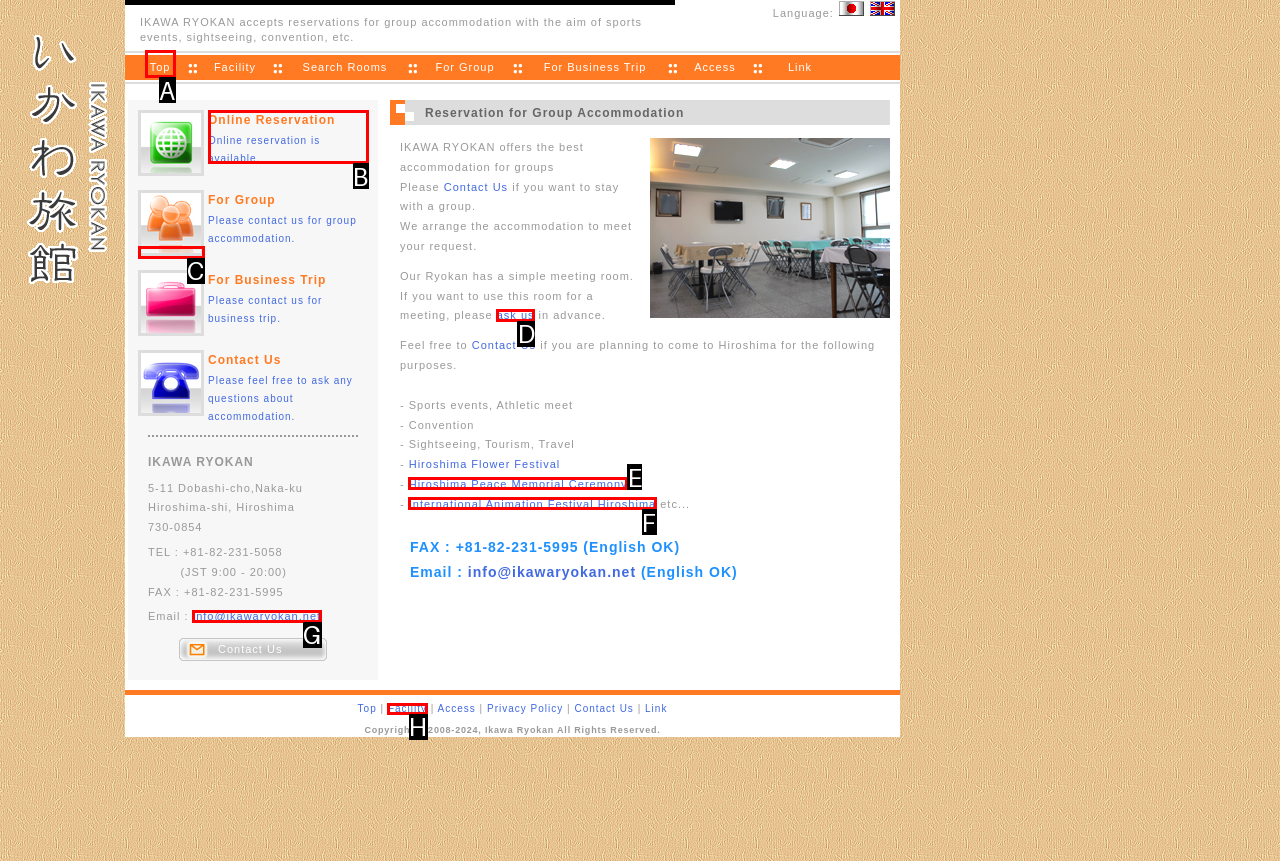From the given options, choose the HTML element that aligns with the description: International Animation Festival Hiroshima. Respond with the letter of the selected element.

F